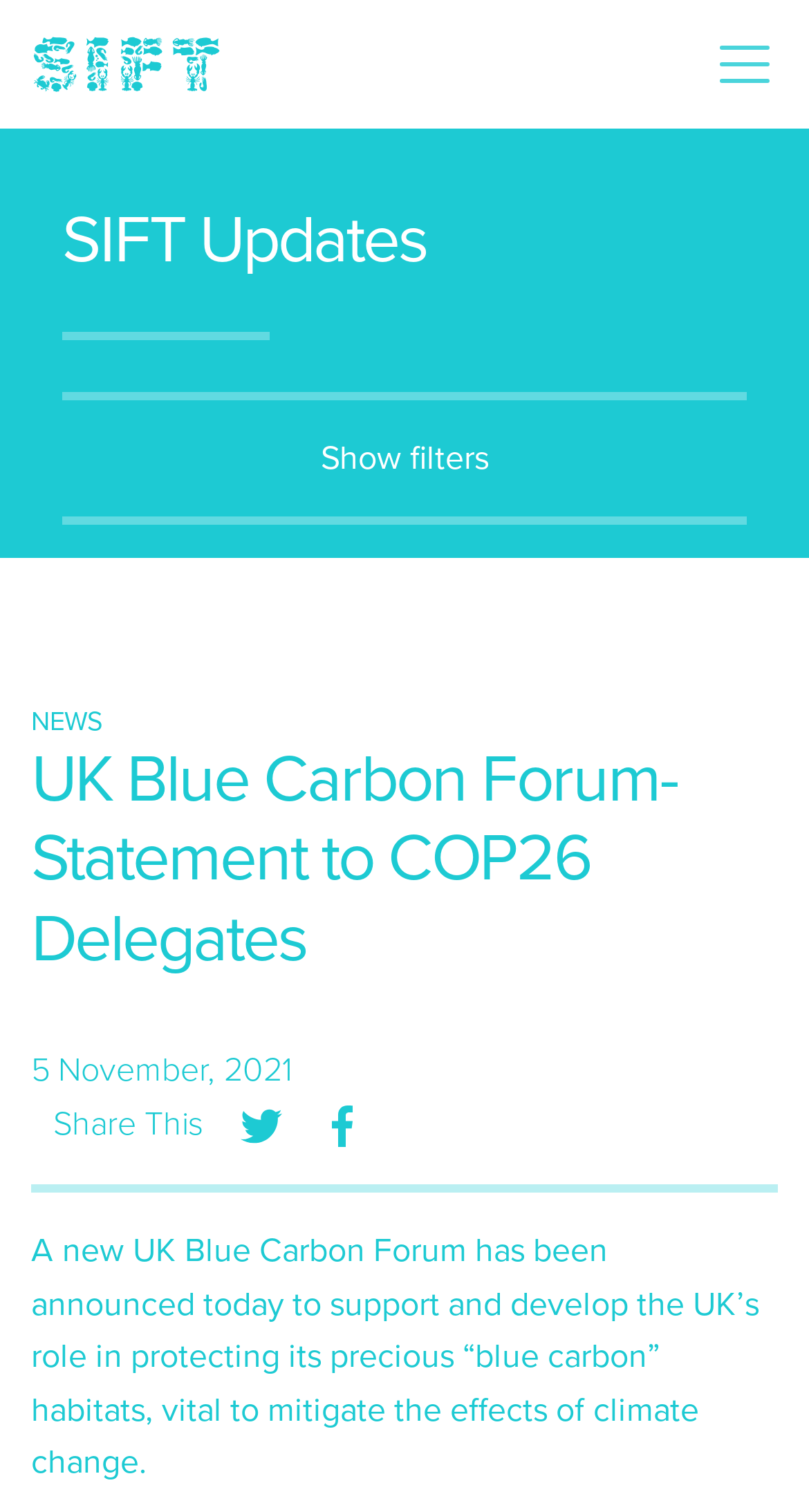Please find the bounding box coordinates in the format (top-left x, top-left y, bottom-right x, bottom-right y) for the given element description. Ensure the coordinates are floating point numbers between 0 and 1. Description: parent_node: Share This alt="Twitter icon"

[0.271, 0.715, 0.374, 0.77]